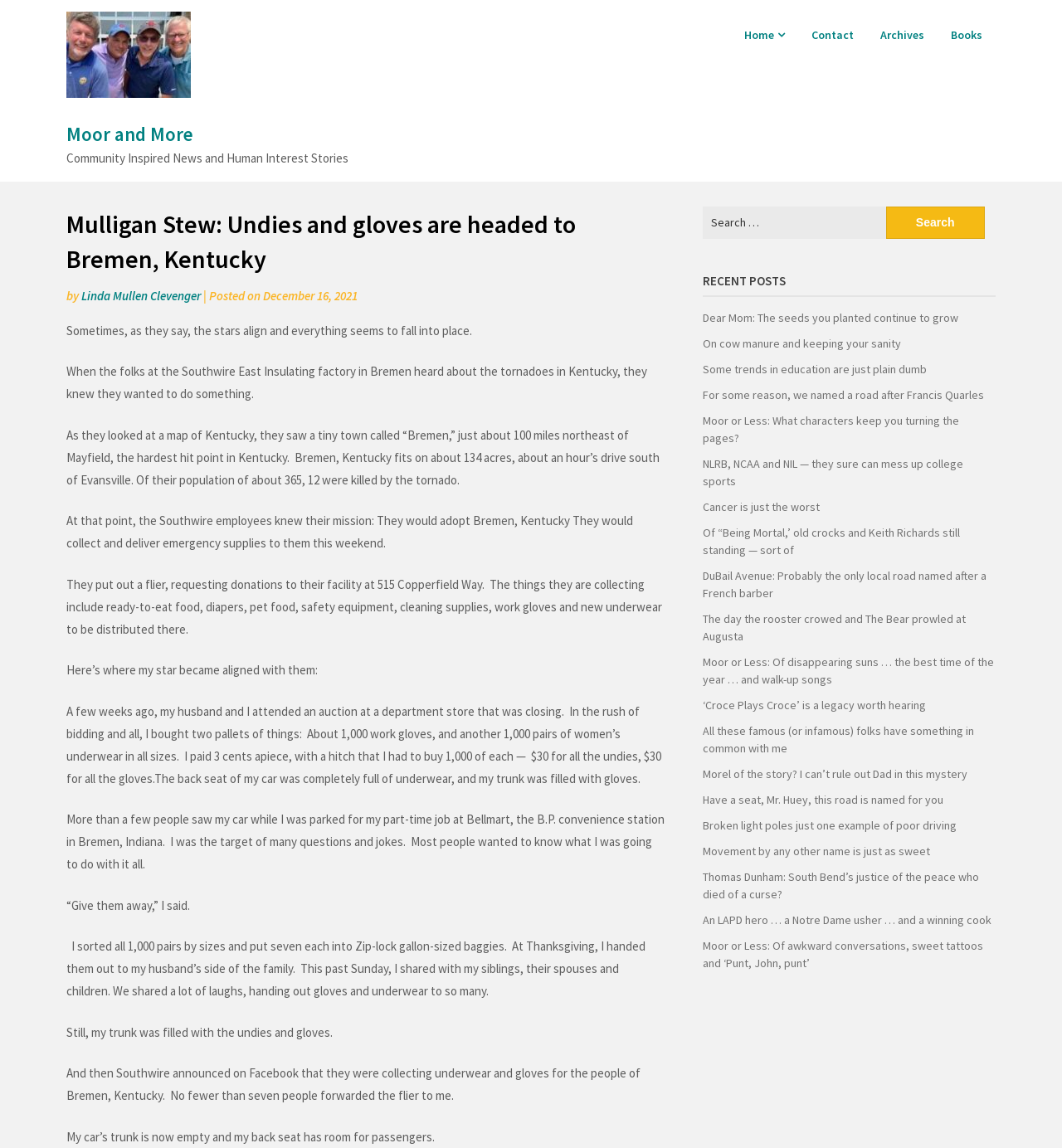Find the bounding box coordinates of the clickable area required to complete the following action: "Search for something".

[0.661, 0.18, 0.927, 0.208]